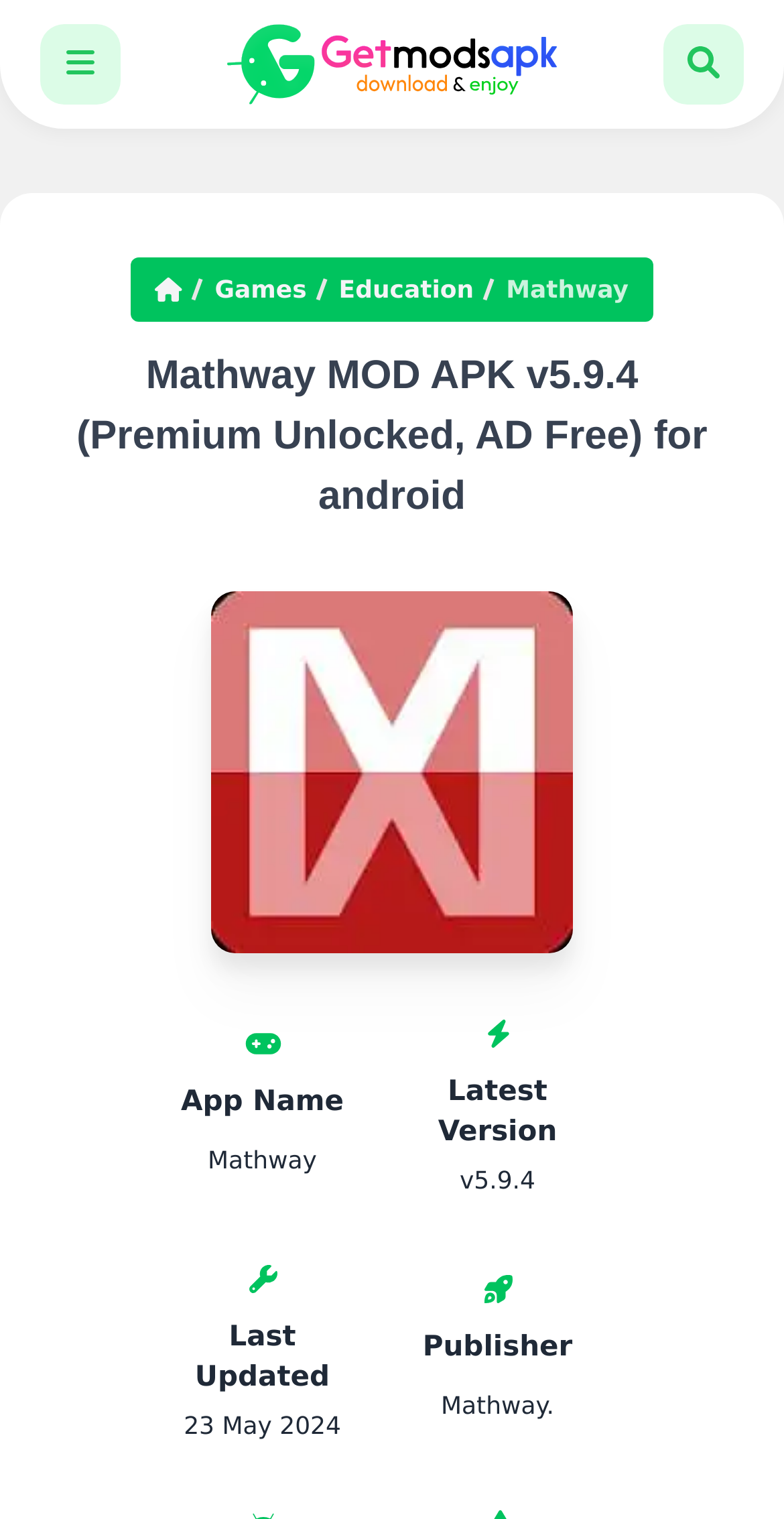Identify the headline of the webpage and generate its text content.

Mathway MOD APK v5.9.4 (Premium Unlocked, AD Free) for android